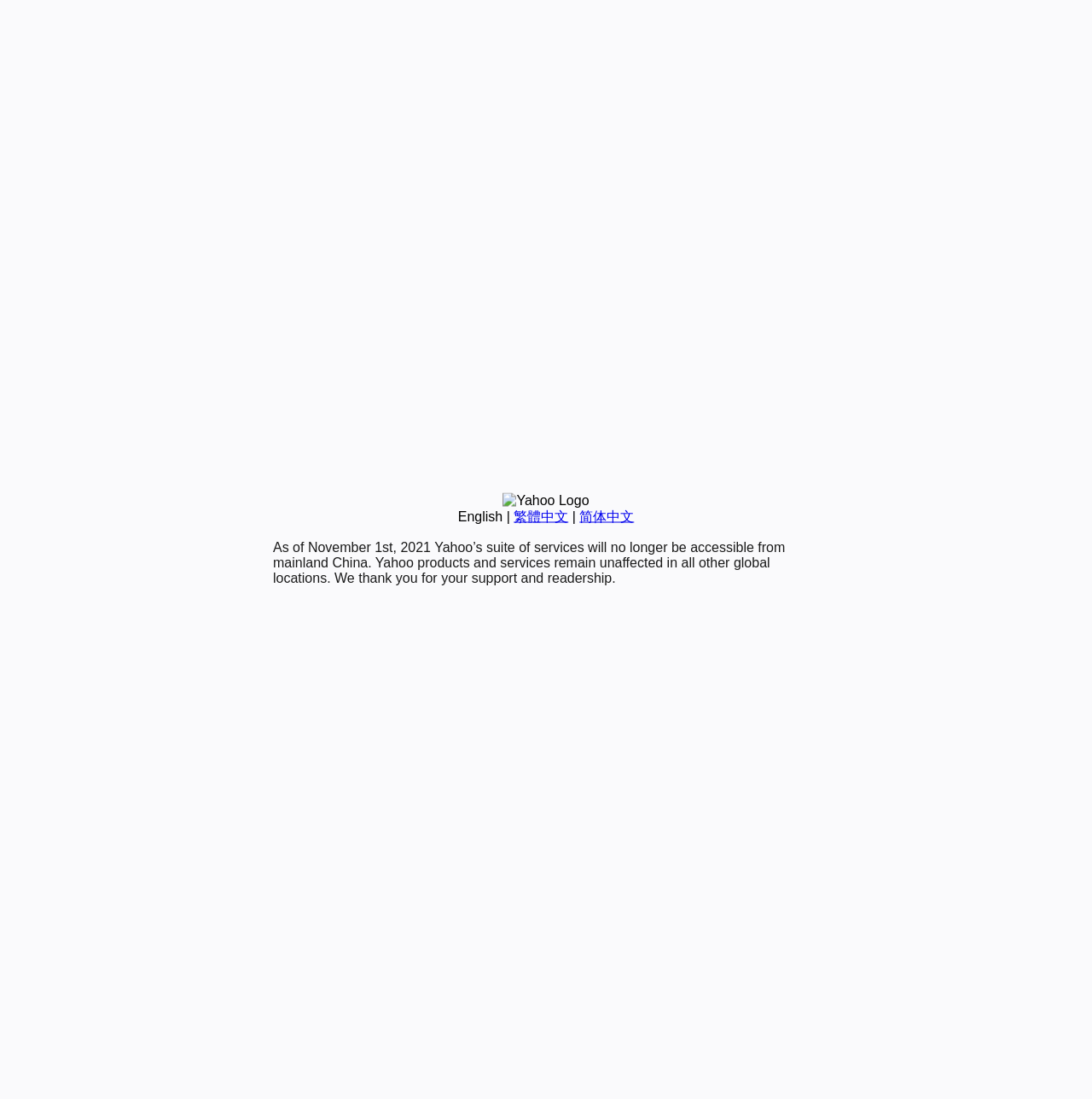Extract the bounding box coordinates for the UI element described by the text: "繁體中文". The coordinates should be in the form of [left, top, right, bottom] with values between 0 and 1.

[0.47, 0.463, 0.52, 0.476]